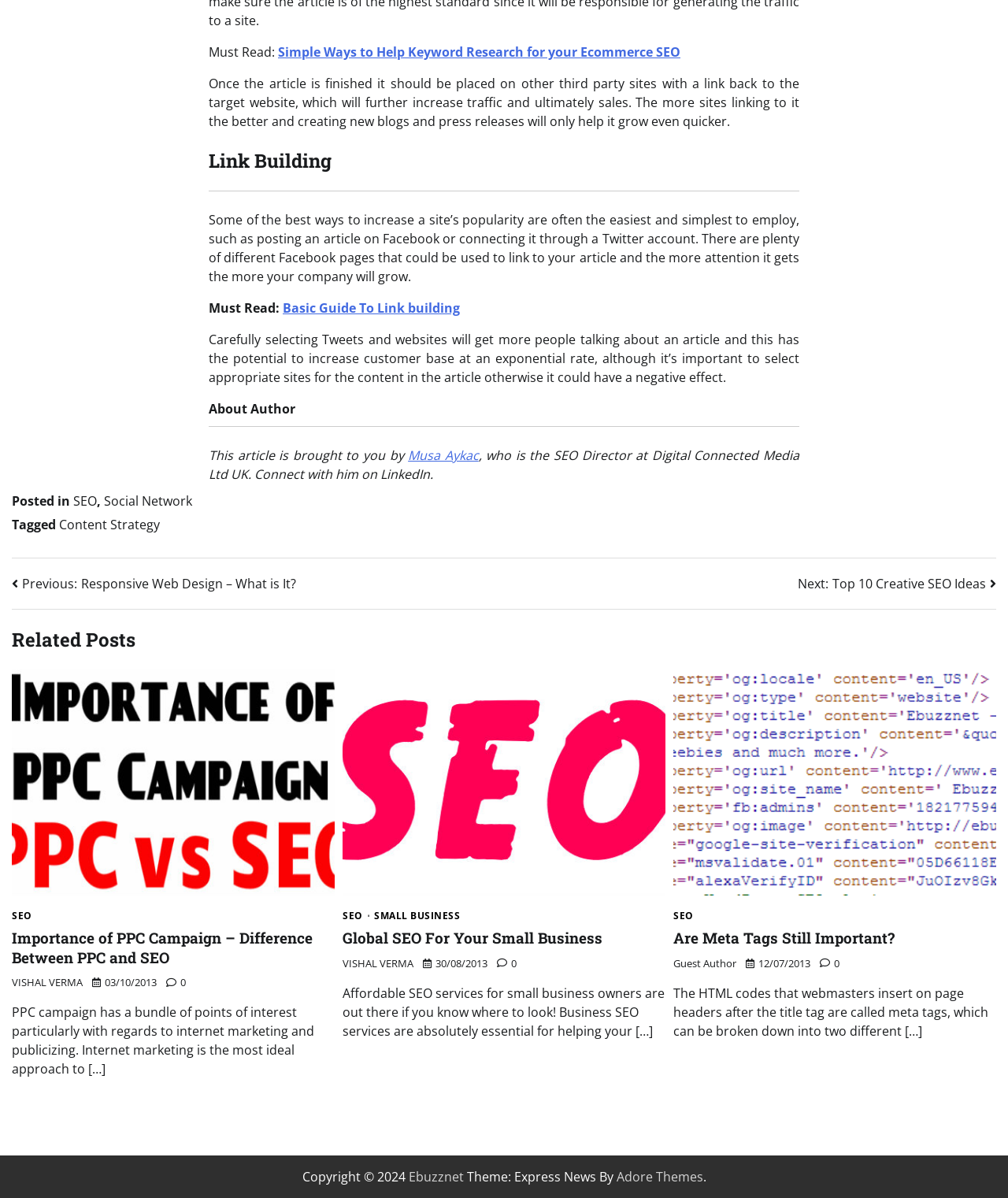What is the date of the related post 'Importance of PPC Campaign – Difference Between PPC and SEO'?
Look at the image and respond to the question as thoroughly as possible.

I found the date of the related post by looking at the text '03/10/2013' at [0.104, 0.814, 0.155, 0.826] which is associated with the article 'Importance of PPC Campaign – Difference Between PPC and SEO'.